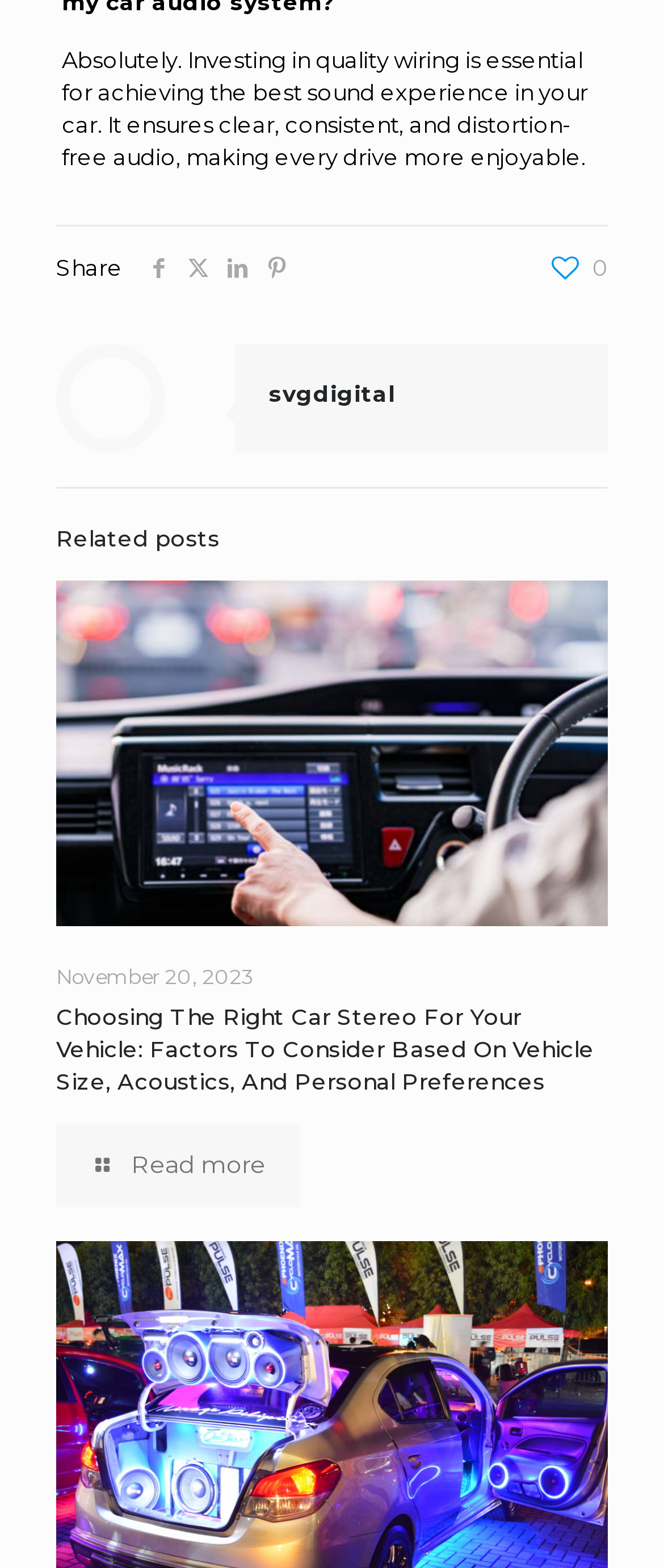Can you find the bounding box coordinates for the element to click on to achieve the instruction: "Visit the svgdigital website"?

[0.405, 0.242, 0.595, 0.26]